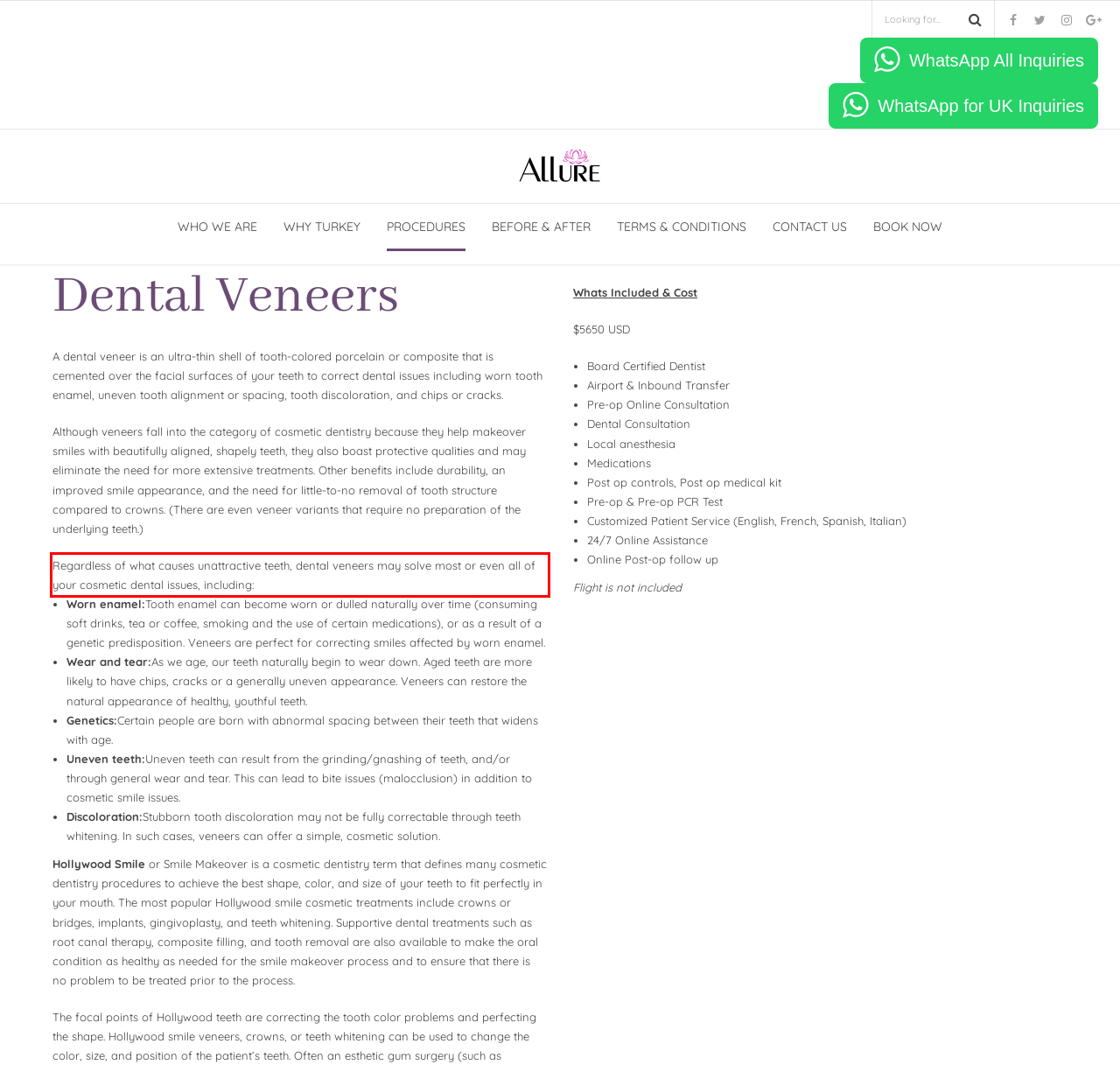You are given a screenshot with a red rectangle. Identify and extract the text within this red bounding box using OCR.

Regardless of what causes unattractive teeth, dental veneers may solve most or even all of your cosmetic dental issues, including: